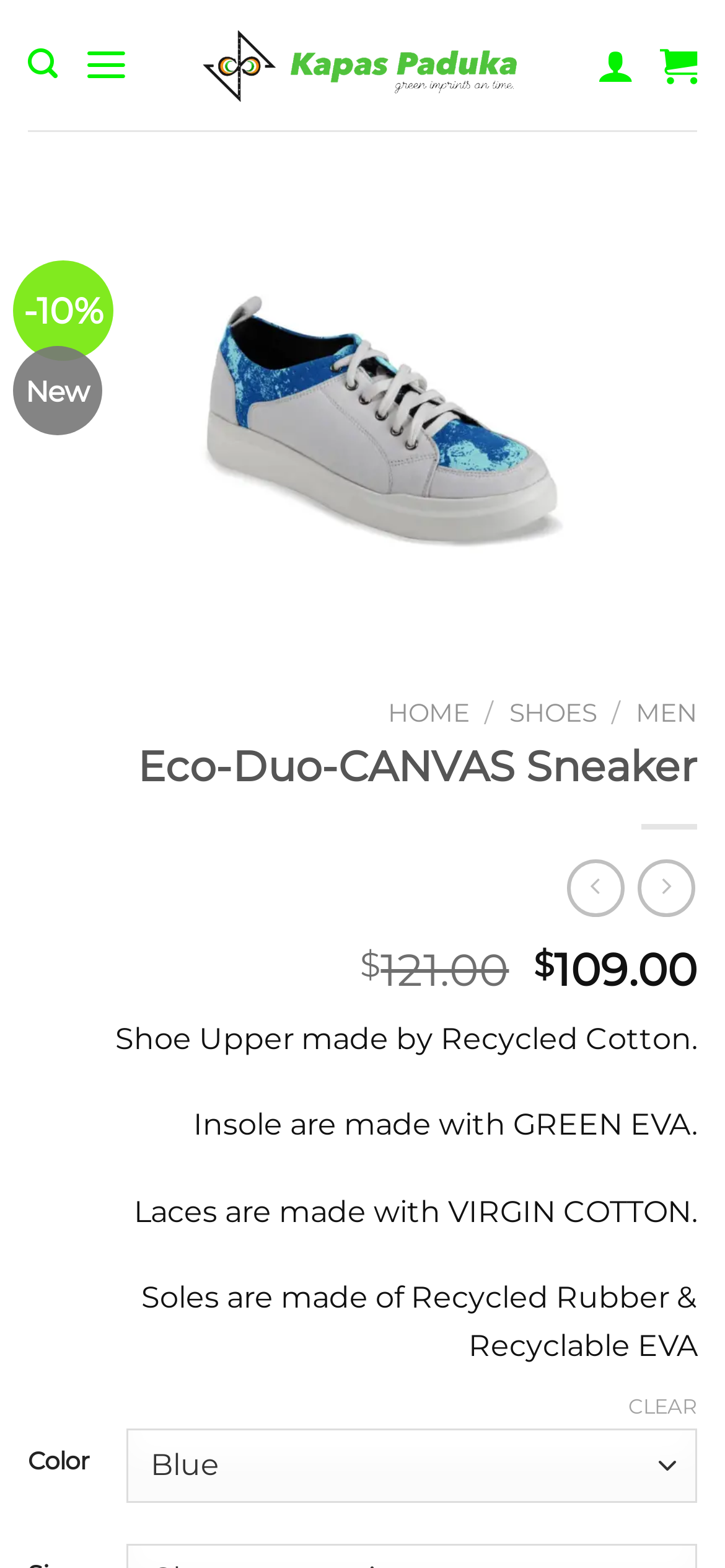Determine the bounding box coordinates of the clickable area required to perform the following instruction: "Select a color". The coordinates should be represented as four float numbers between 0 and 1: [left, top, right, bottom].

[0.174, 0.911, 0.962, 0.958]